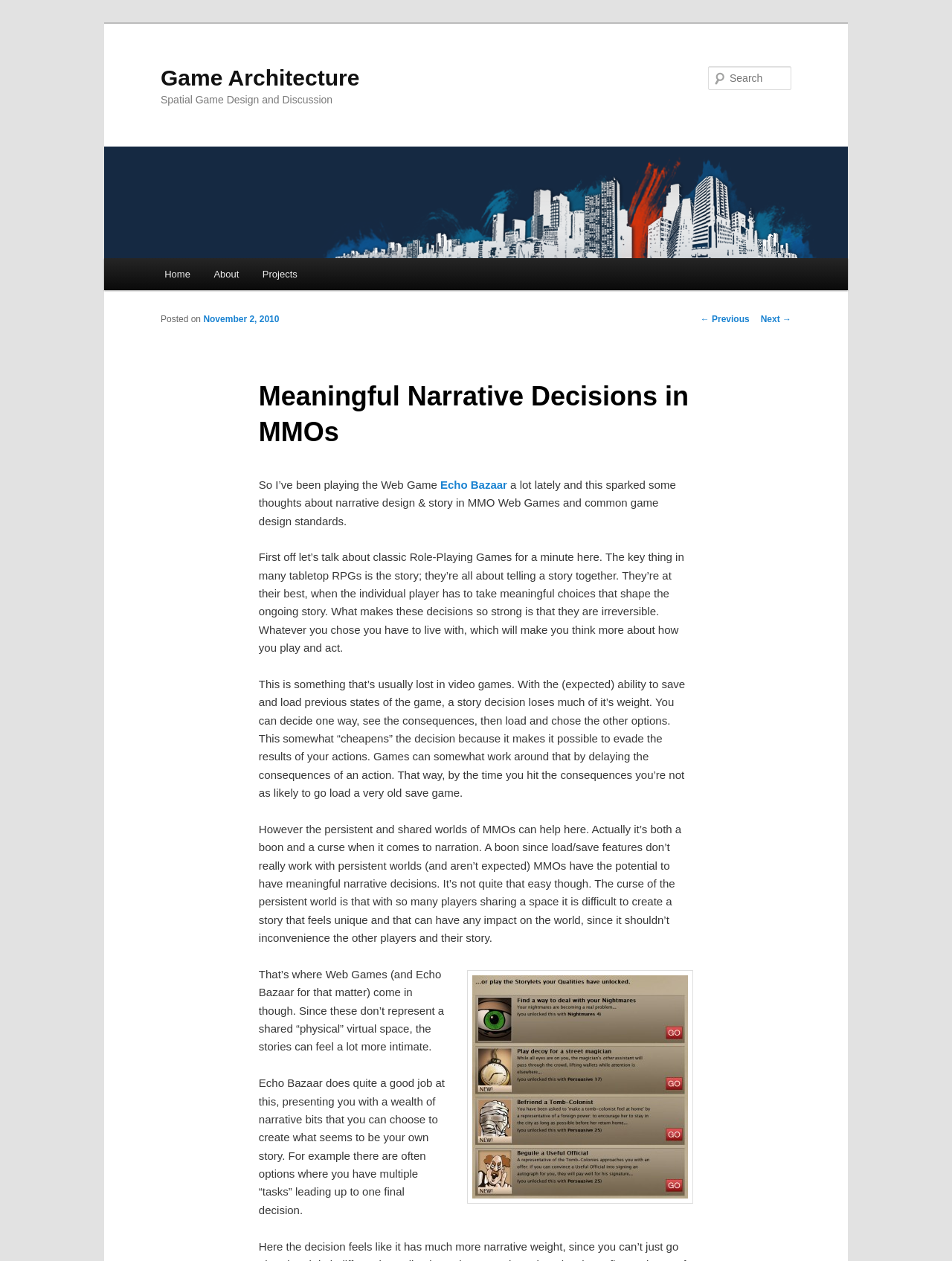Locate the bounding box coordinates of the region to be clicked to comply with the following instruction: "Read the previous post". The coordinates must be four float numbers between 0 and 1, in the form [left, top, right, bottom].

[0.736, 0.249, 0.787, 0.257]